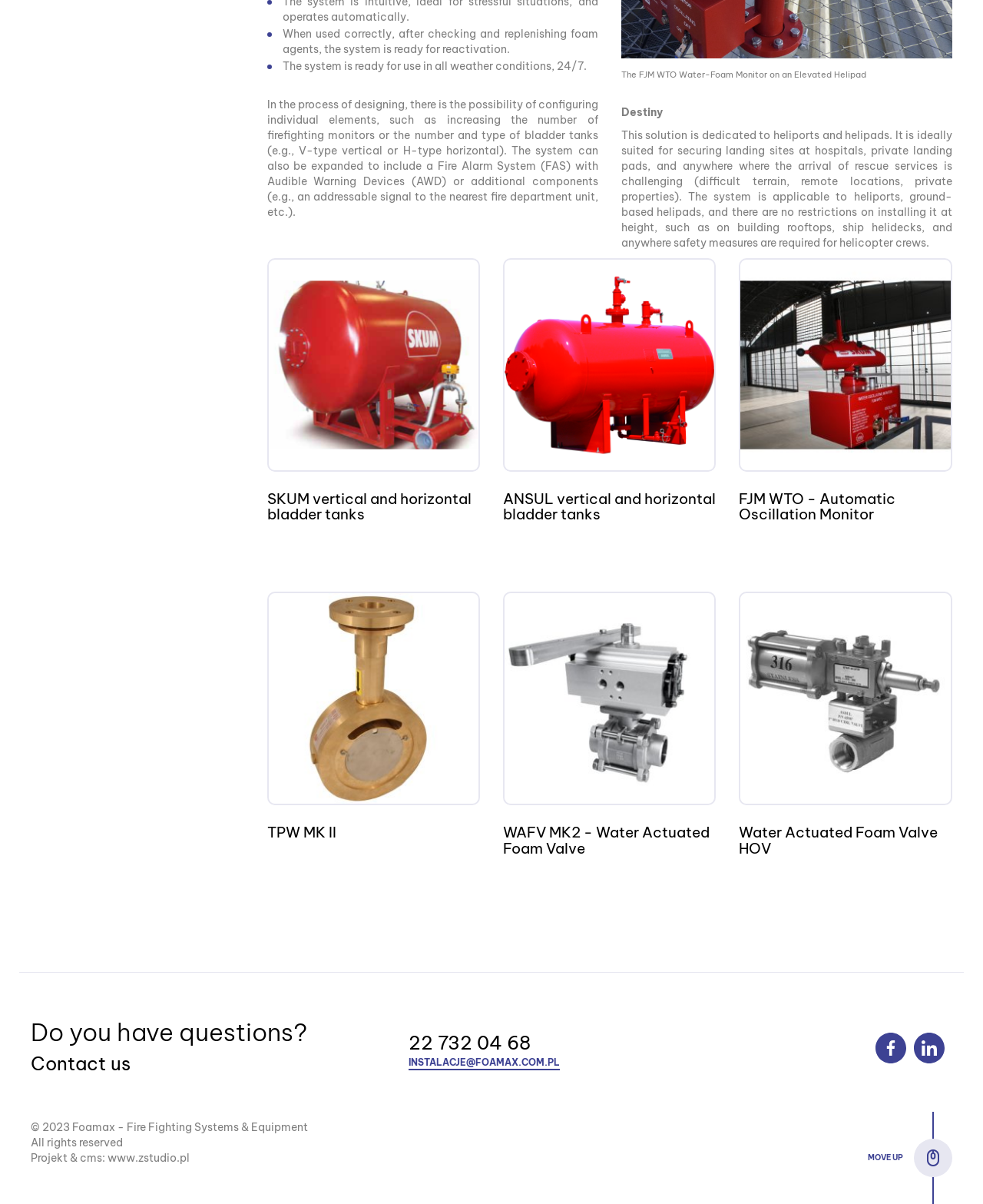Could you indicate the bounding box coordinates of the region to click in order to complete this instruction: "Click the link to learn more about SKUM vertical and horizontal bladder tanks".

[0.273, 0.216, 0.487, 0.39]